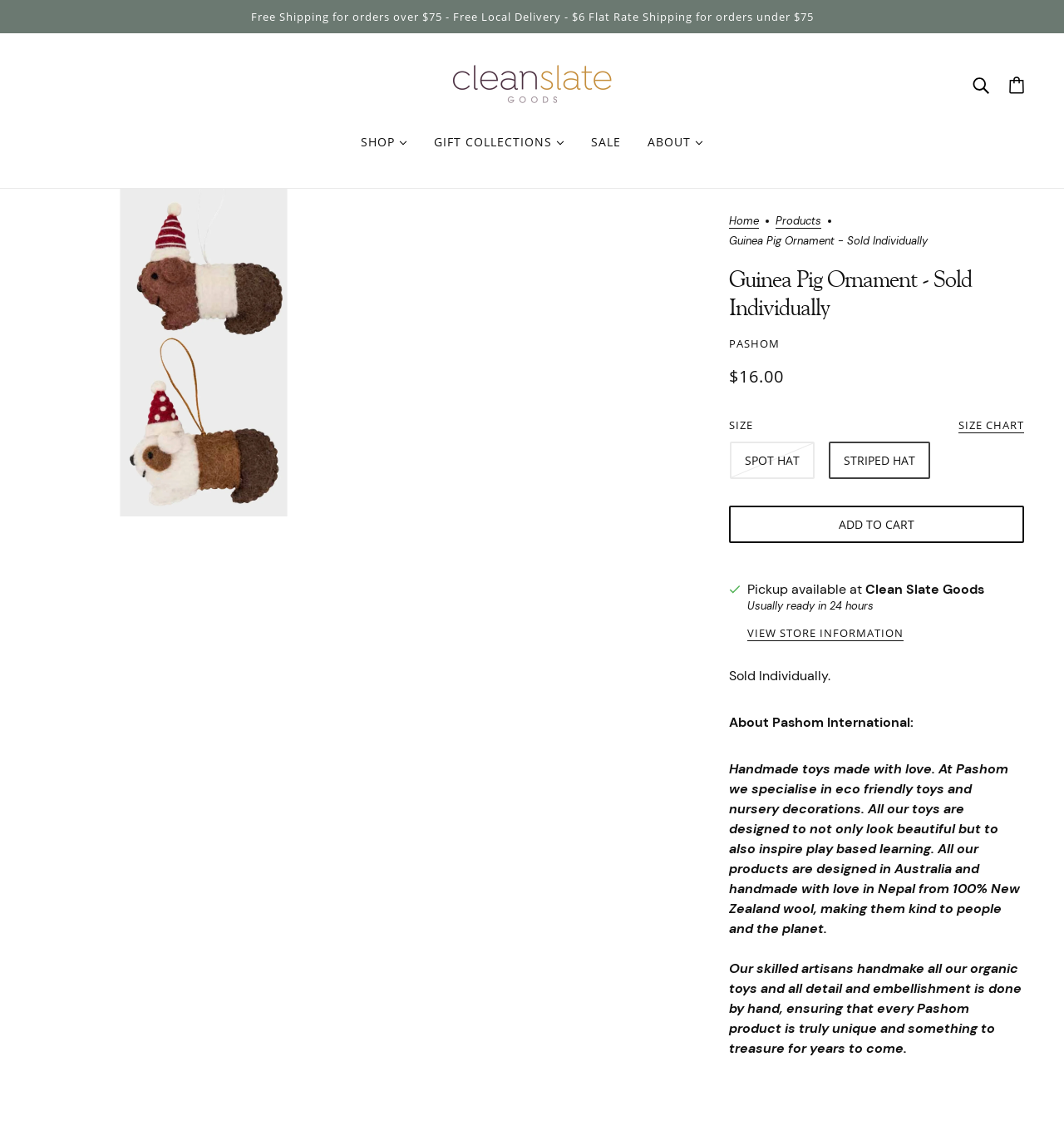What is the price of the Guinea Pig Ornament?
Based on the image, answer the question in a detailed manner.

The price of the Guinea Pig Ornament is mentioned on the webpage as $16.00, which is displayed below the product image and above the 'ADD TO CART' button.